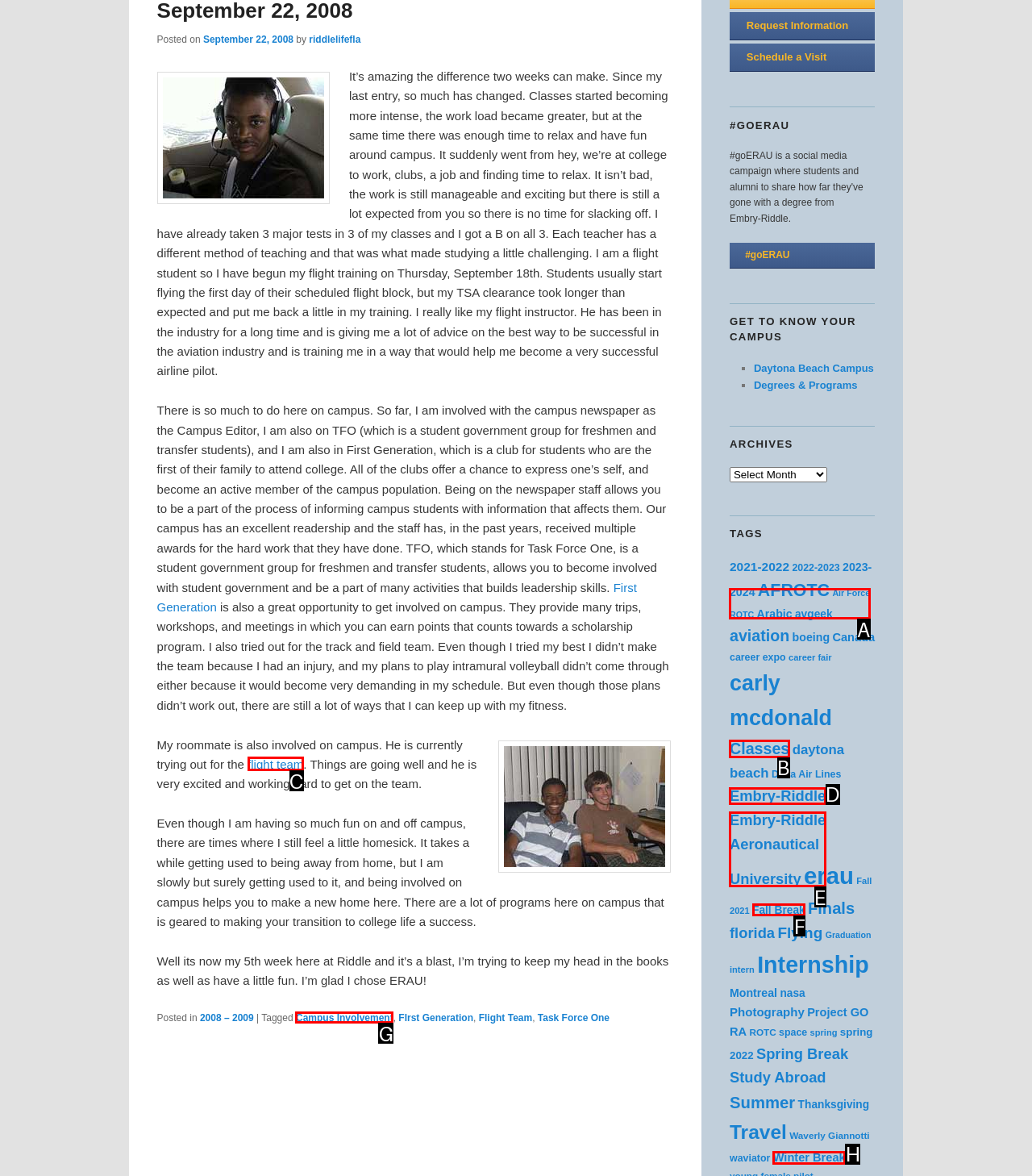Match the HTML element to the given description: Embry-Riddle Aeronautical University
Indicate the option by its letter.

E